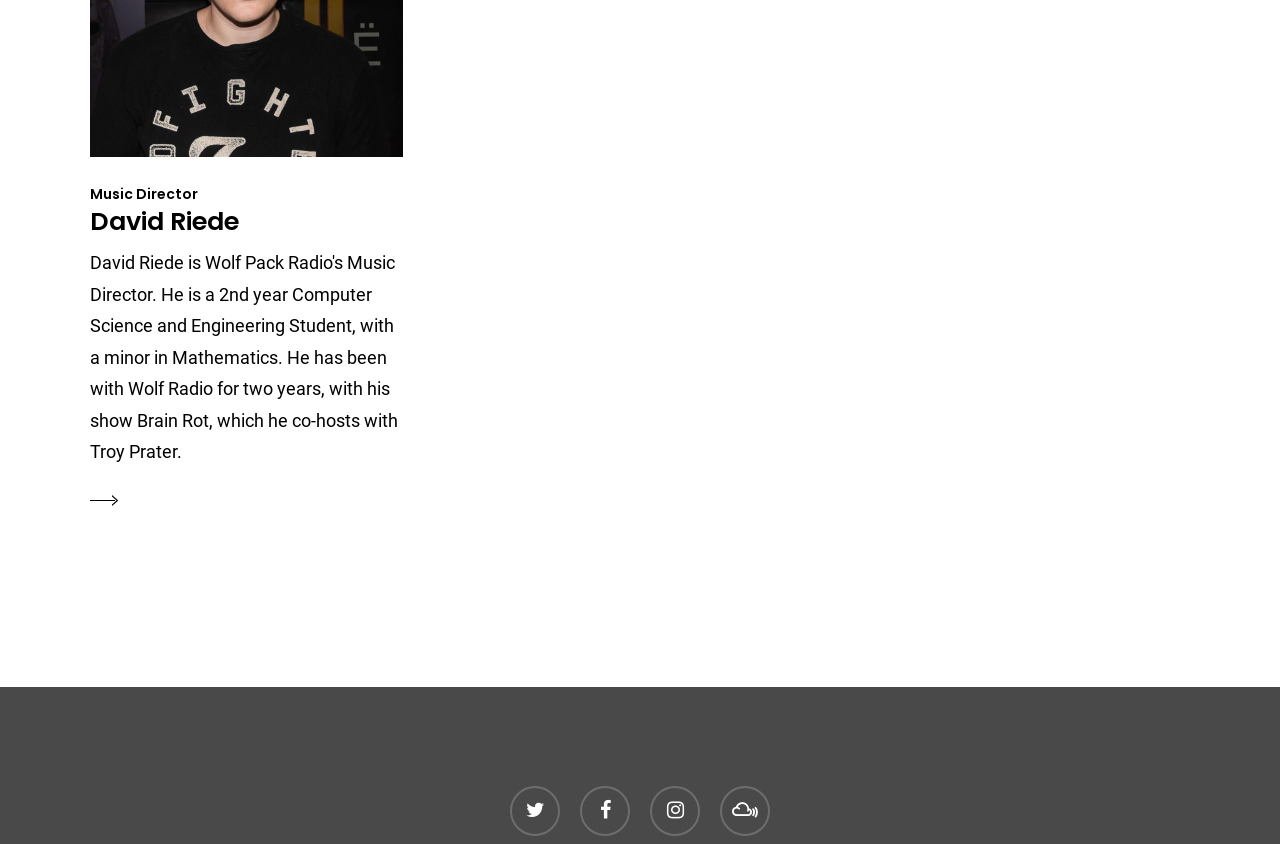Analyze the image and deliver a detailed answer to the question: What is the name of the person mentioned on the webpage?

The webpage mentions the name 'David Riede' in a heading, indicating that this is the name of the person being referred to.